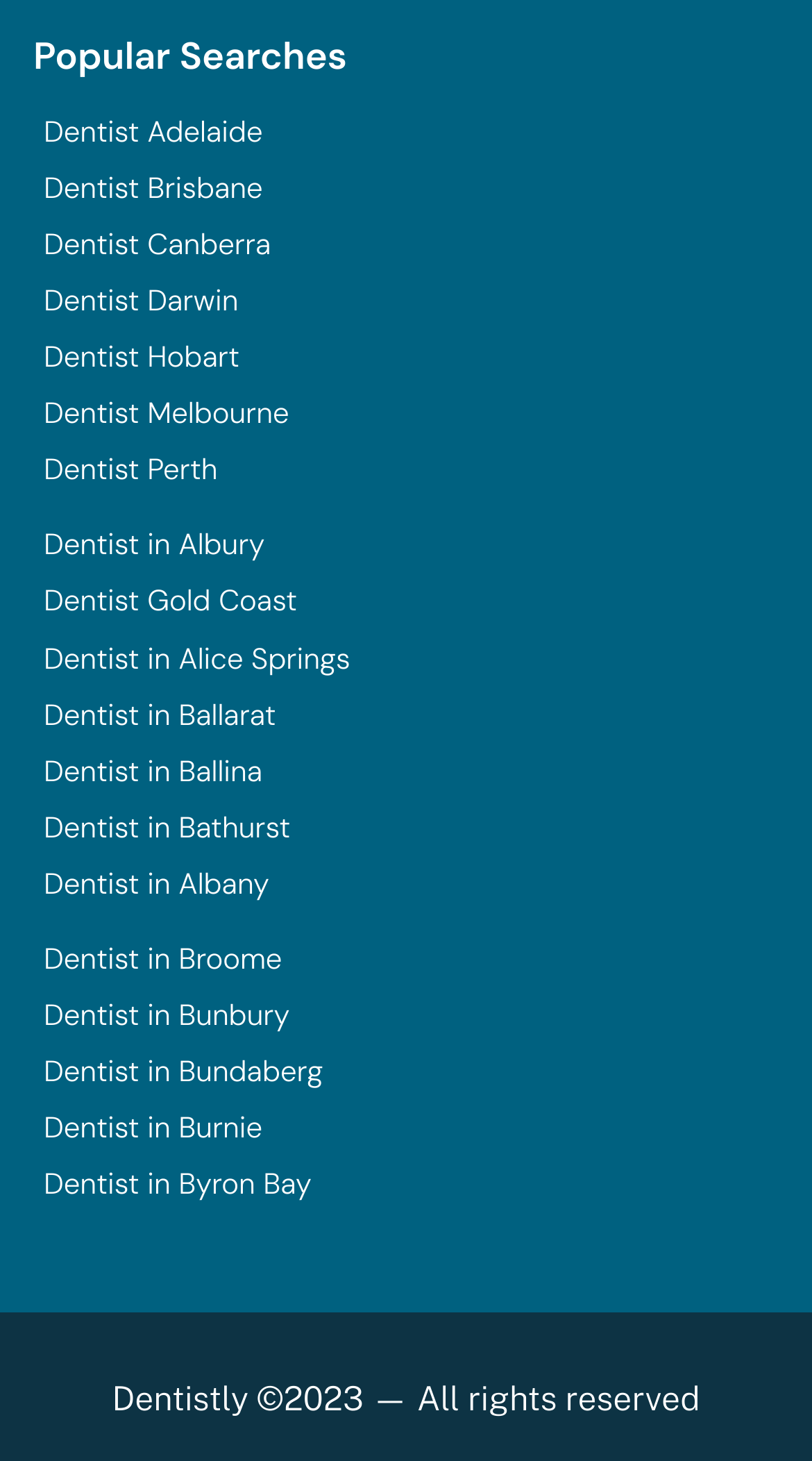Locate the bounding box coordinates of the area you need to click to fulfill this instruction: 'View all rights reserved information'. The coordinates must be in the form of four float numbers ranging from 0 to 1: [left, top, right, bottom].

[0.138, 0.943, 0.862, 0.97]